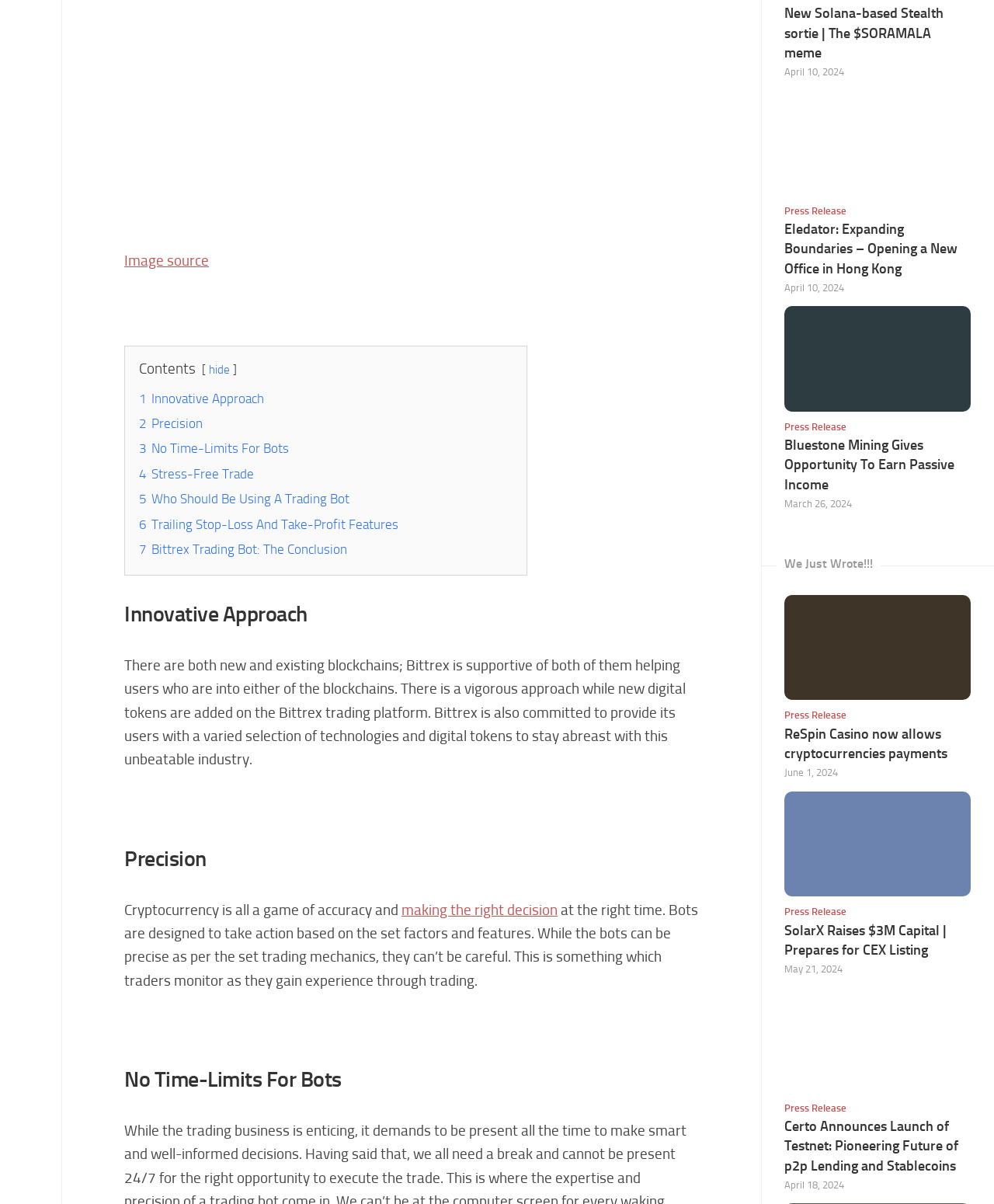Please give a concise answer to this question using a single word or phrase: 
What is the date of the press release from SolarX?

May 21, 2024